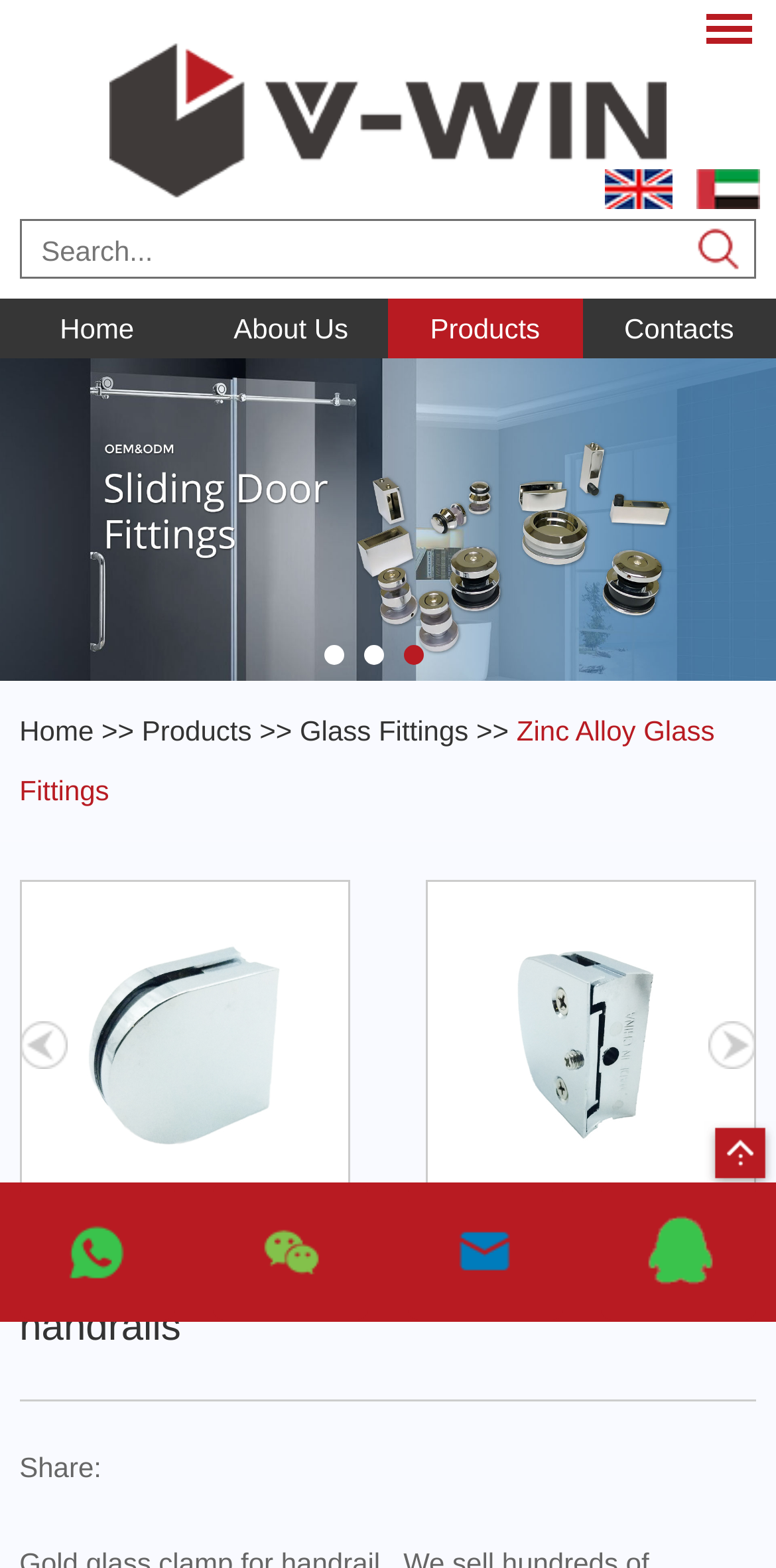Can you provide the bounding box coordinates for the element that should be clicked to implement the instruction: "Go to home page"?

[0.0, 0.19, 0.25, 0.228]